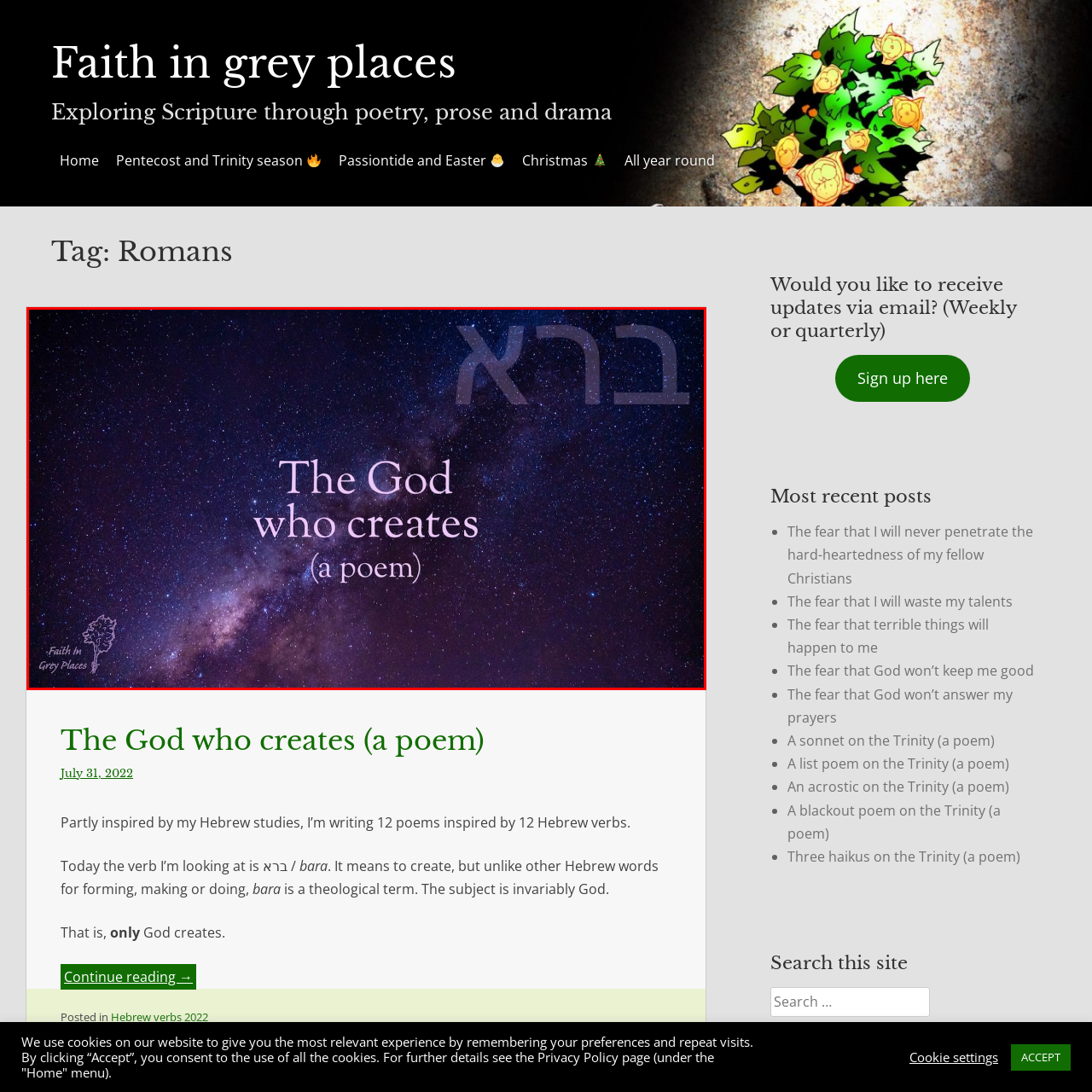Detail the features and components of the image inside the red outline.

The image features a stunning night sky illuminated with stars and galaxies, set against a deep purple backdrop. Superimposed on this celestial scene are the words, "The God who creates (a poem)," elegantly styled in a delicate font that conveys a sense of reverence and inspiration. To the right, the Hebrew word "ברא" (bara) is prominently displayed, emphasizing the theme of creation, which stems from the exploration of Hebrew verbs. In the bottom left corner, a logo for "Faith in Grey Places" subtly anchors the image's context, suggesting a connection to a religious or spiritual narrative. This visual representation beautifully encapsulates the essence of creativity and divinity within the poem's subject matter.